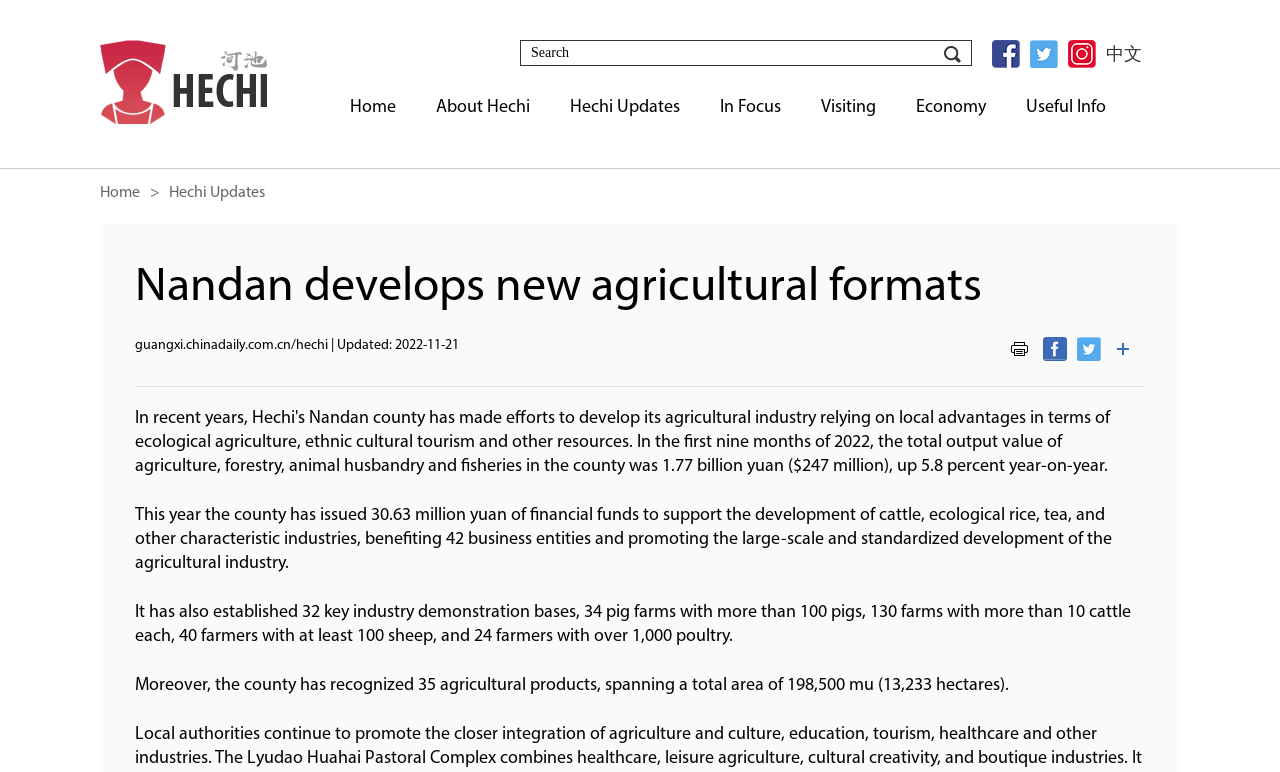How many key industry demonstration bases are established?
Based on the image, answer the question with as much detail as possible.

The webpage states that the county has established 32 key industry demonstration bases, which is part of its effort to develop the agricultural industry.